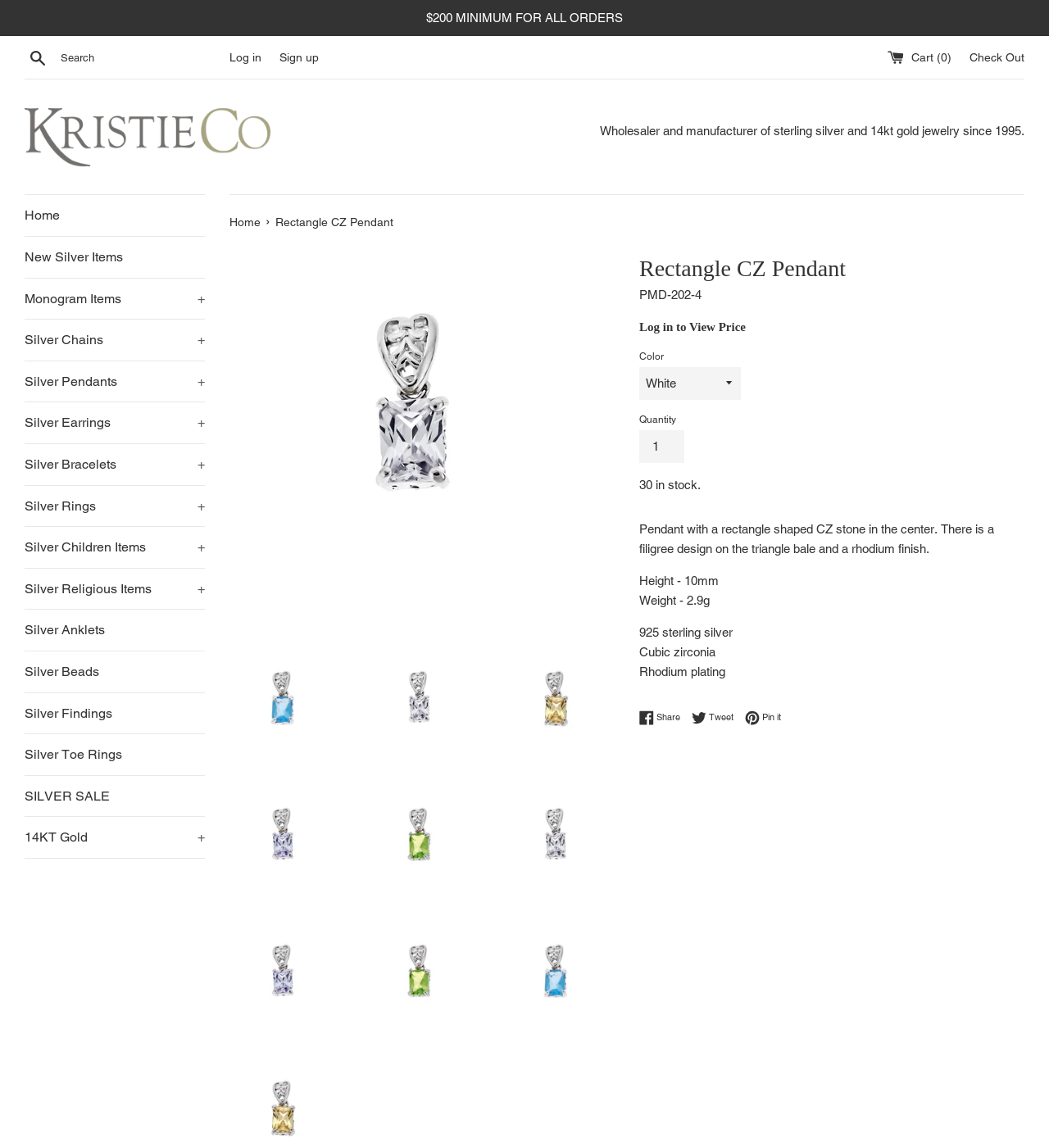Determine the bounding box coordinates for the element that should be clicked to follow this instruction: "View cart". The coordinates should be given as four float numbers between 0 and 1, in the format [left, top, right, bottom].

[0.846, 0.044, 0.91, 0.055]